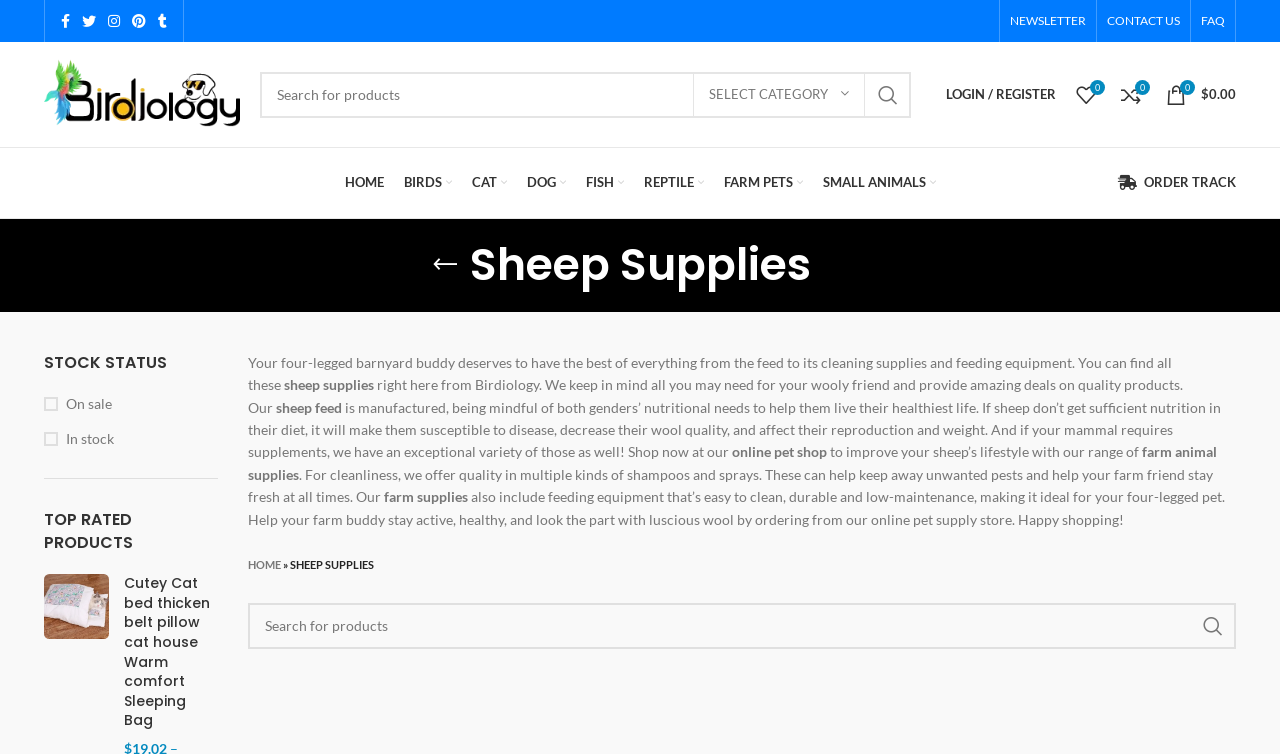Bounding box coordinates are specified in the format (top-left x, top-left y, bottom-right x, bottom-right y). All values are floating point numbers bounded between 0 and 1. Please provide the bounding box coordinate of the region this sentence describes: aria-label="Tumblr social link"

[0.119, 0.011, 0.135, 0.045]